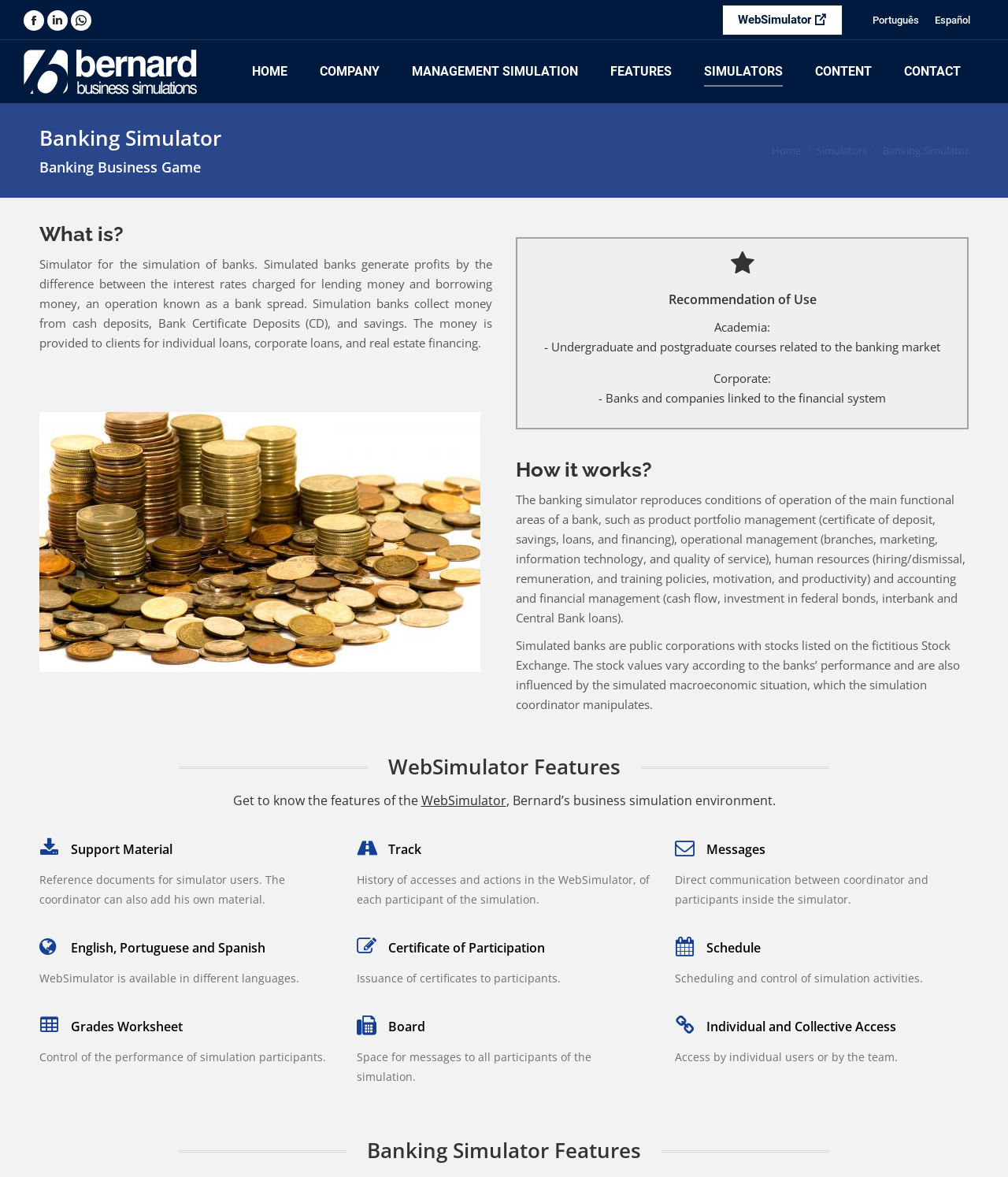Please determine the bounding box coordinates of the section I need to click to accomplish this instruction: "Open Facebook page".

[0.023, 0.008, 0.044, 0.026]